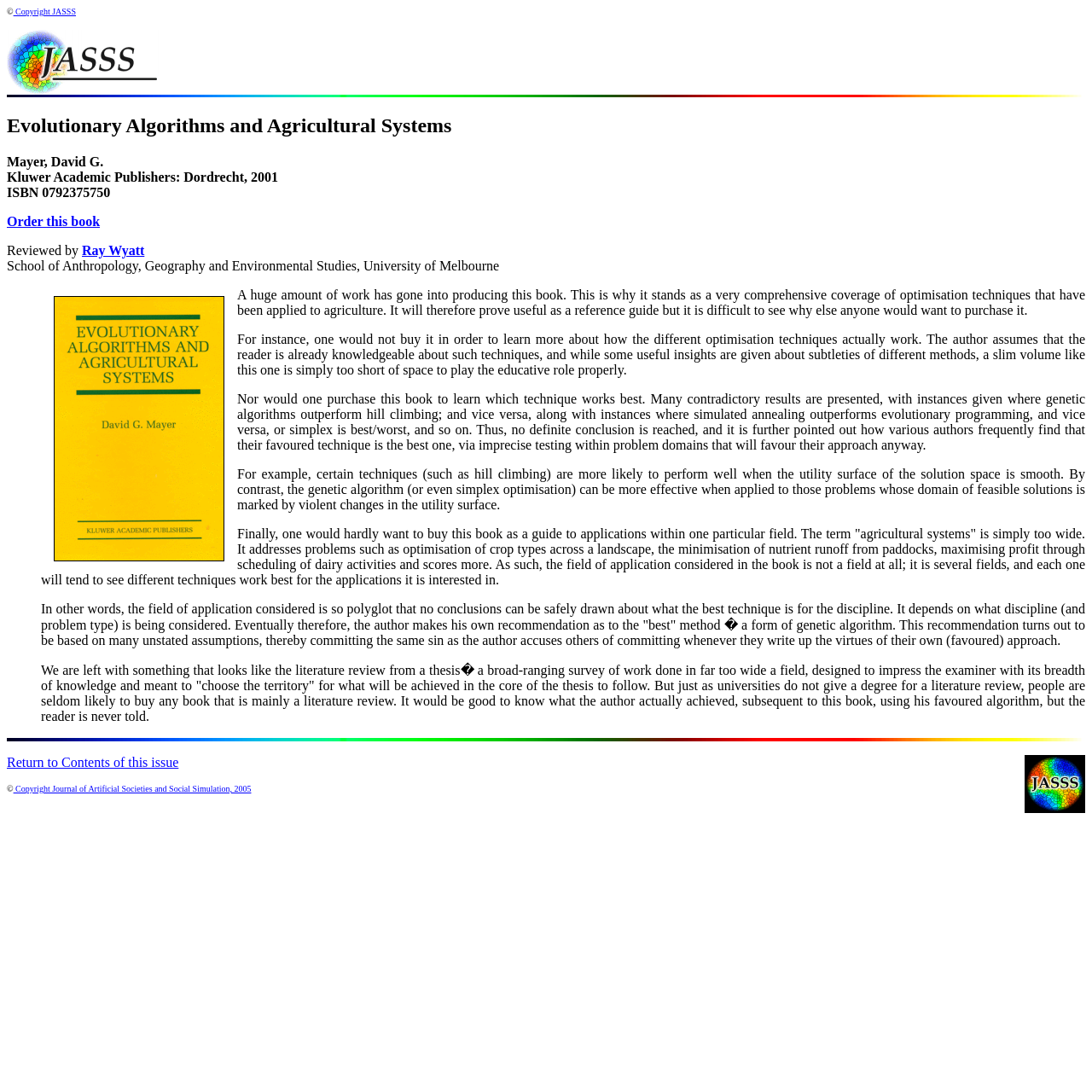Given the description of the UI element: "West Palm Beach", predict the bounding box coordinates in the form of [left, top, right, bottom], with each value being a float between 0 and 1.

None